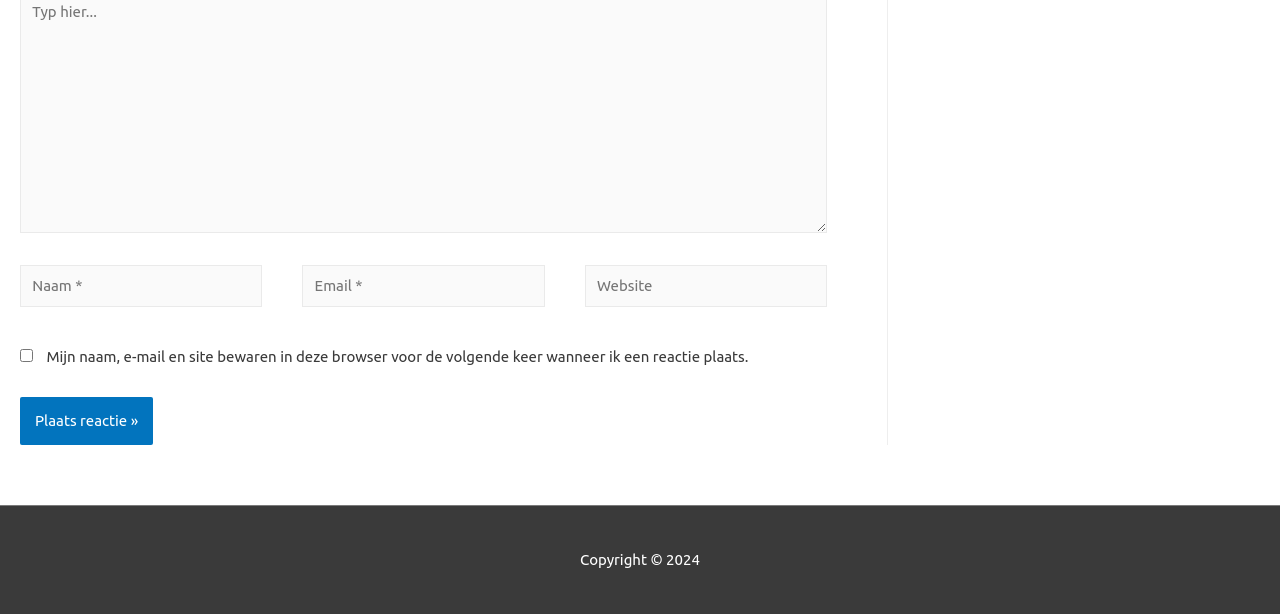Show the bounding box coordinates of the region that should be clicked to follow the instruction: "Visit the 'Rekkerd.org' website."

None